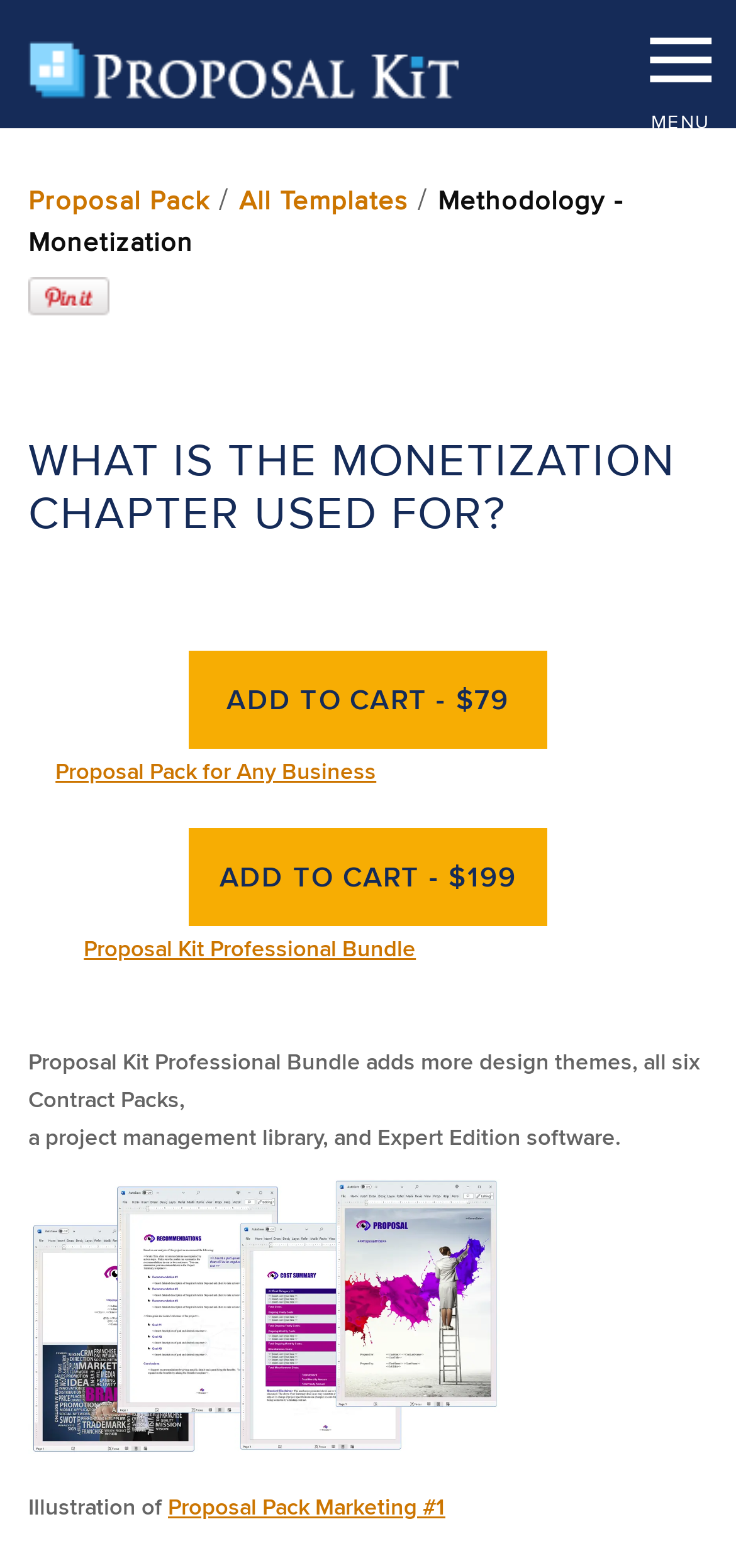Identify the bounding box coordinates for the UI element described by the following text: "Proposal Kit Professional Bundle". Provide the coordinates as four float numbers between 0 and 1, in the format [left, top, right, bottom].

[0.114, 0.594, 0.565, 0.615]